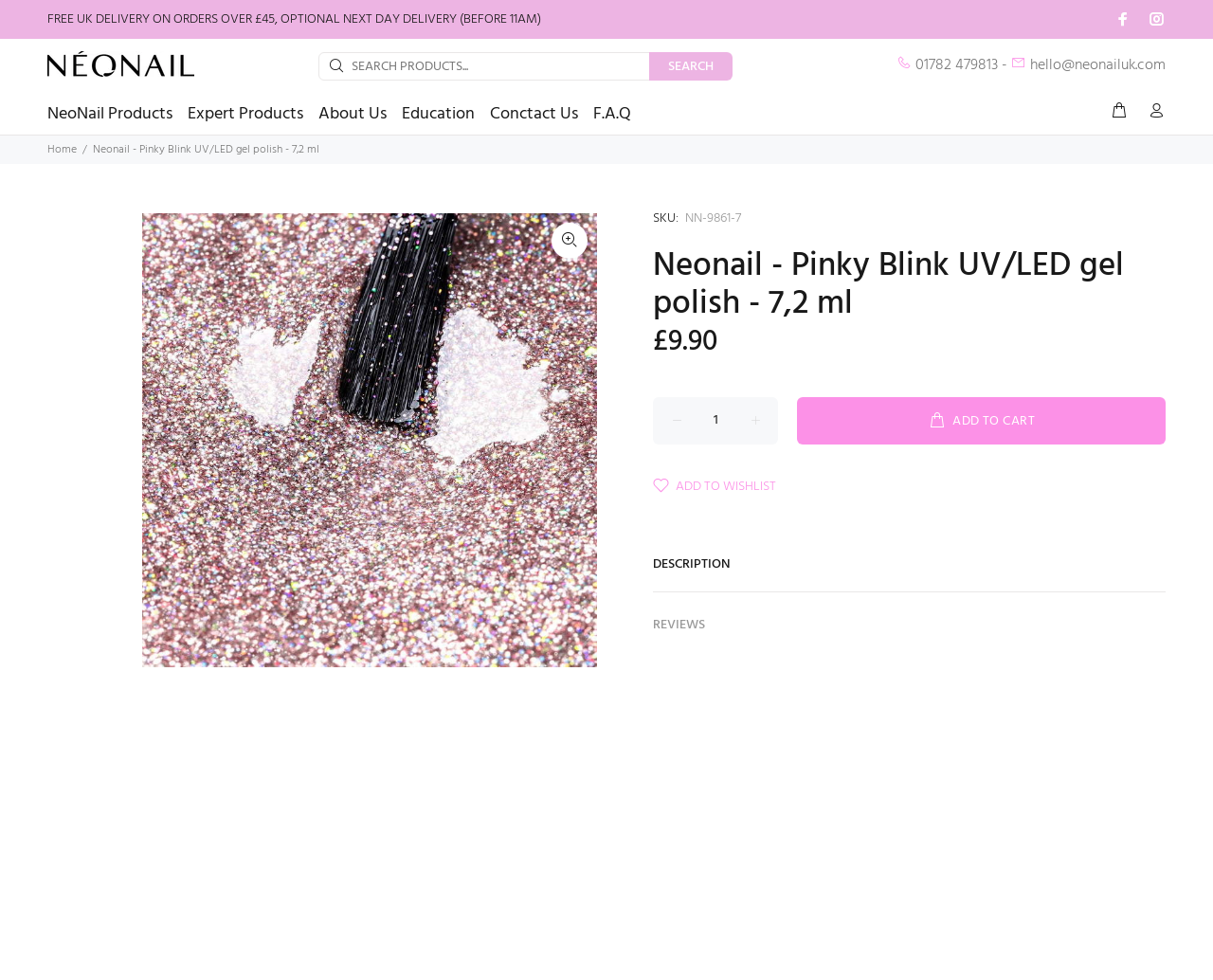Please find the bounding box coordinates of the element that needs to be clicked to perform the following instruction: "Click on the 'ADD TO CART' button". The bounding box coordinates should be four float numbers between 0 and 1, represented as [left, top, right, bottom].

[0.657, 0.405, 0.961, 0.453]